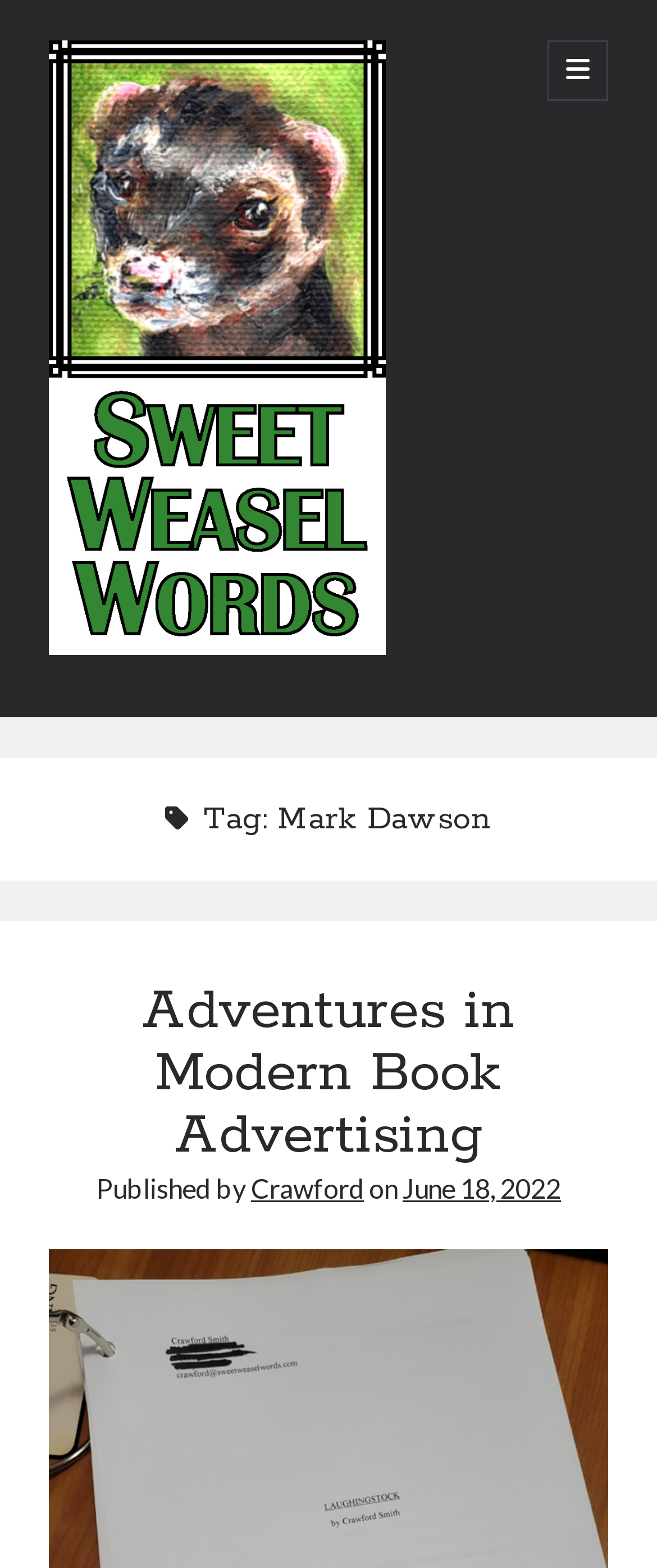Answer with a single word or phrase: 
How many recent comments are listed?

5